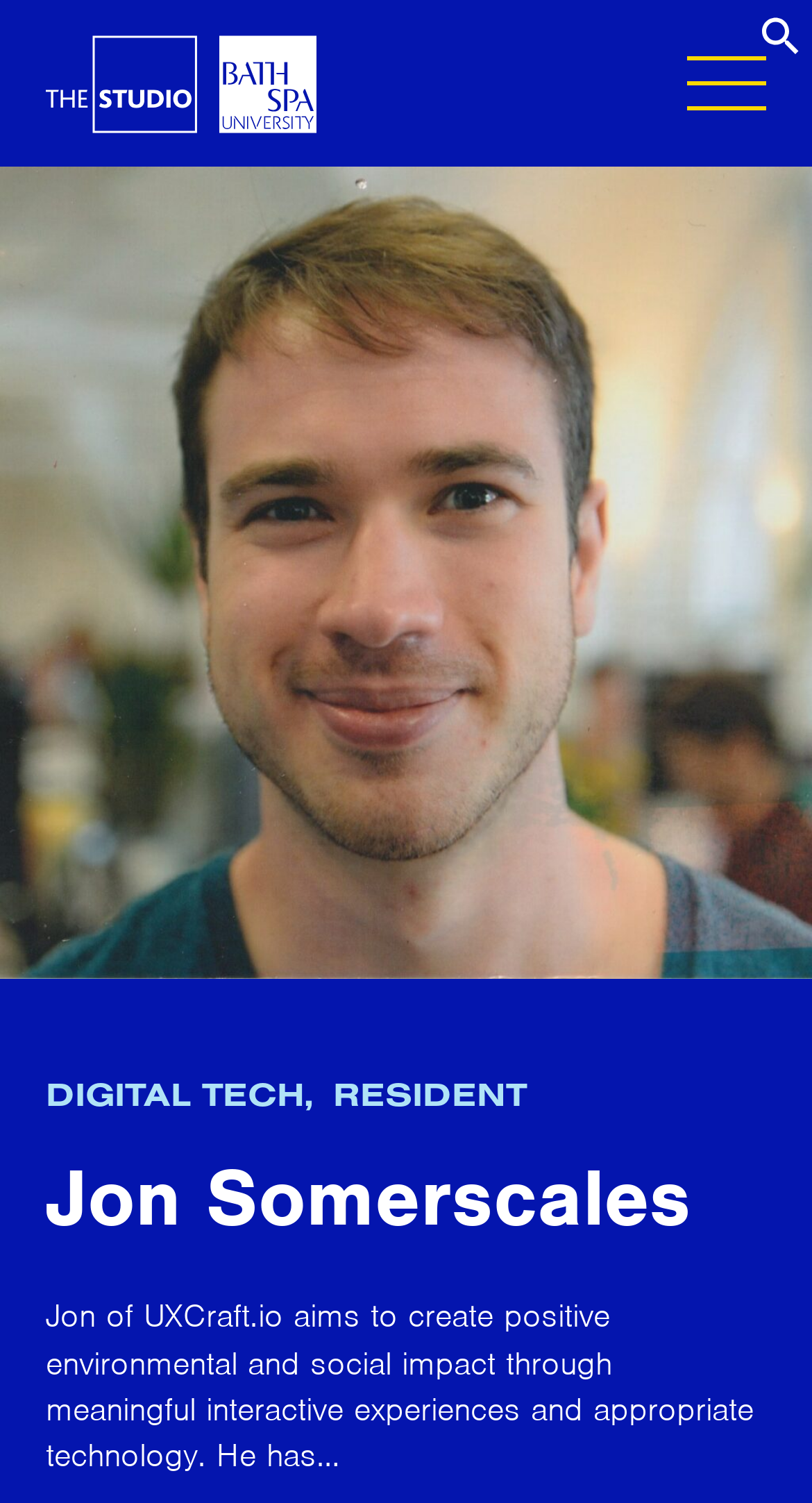From the image, can you give a detailed response to the question below:
What is the theme of the digital tech section?

I found the text 'Jon of UXCraft.io aims to create positive environmental and social impact...' in the digital tech section, which suggests that the theme of this section is related to environmental and social impact.